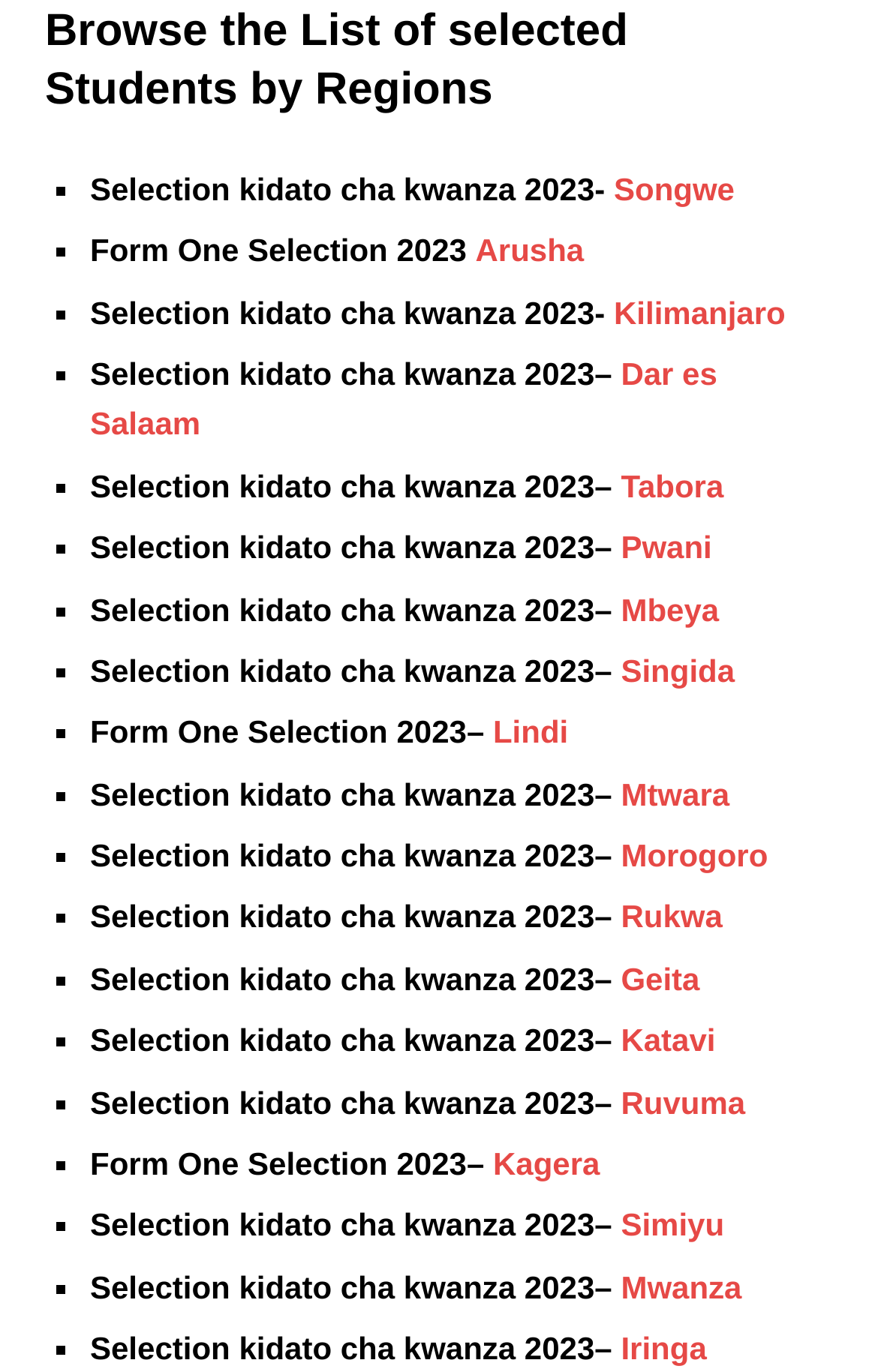Locate the bounding box coordinates of the element that should be clicked to fulfill the instruction: "Check Dar es Salaam region".

[0.103, 0.259, 0.817, 0.322]